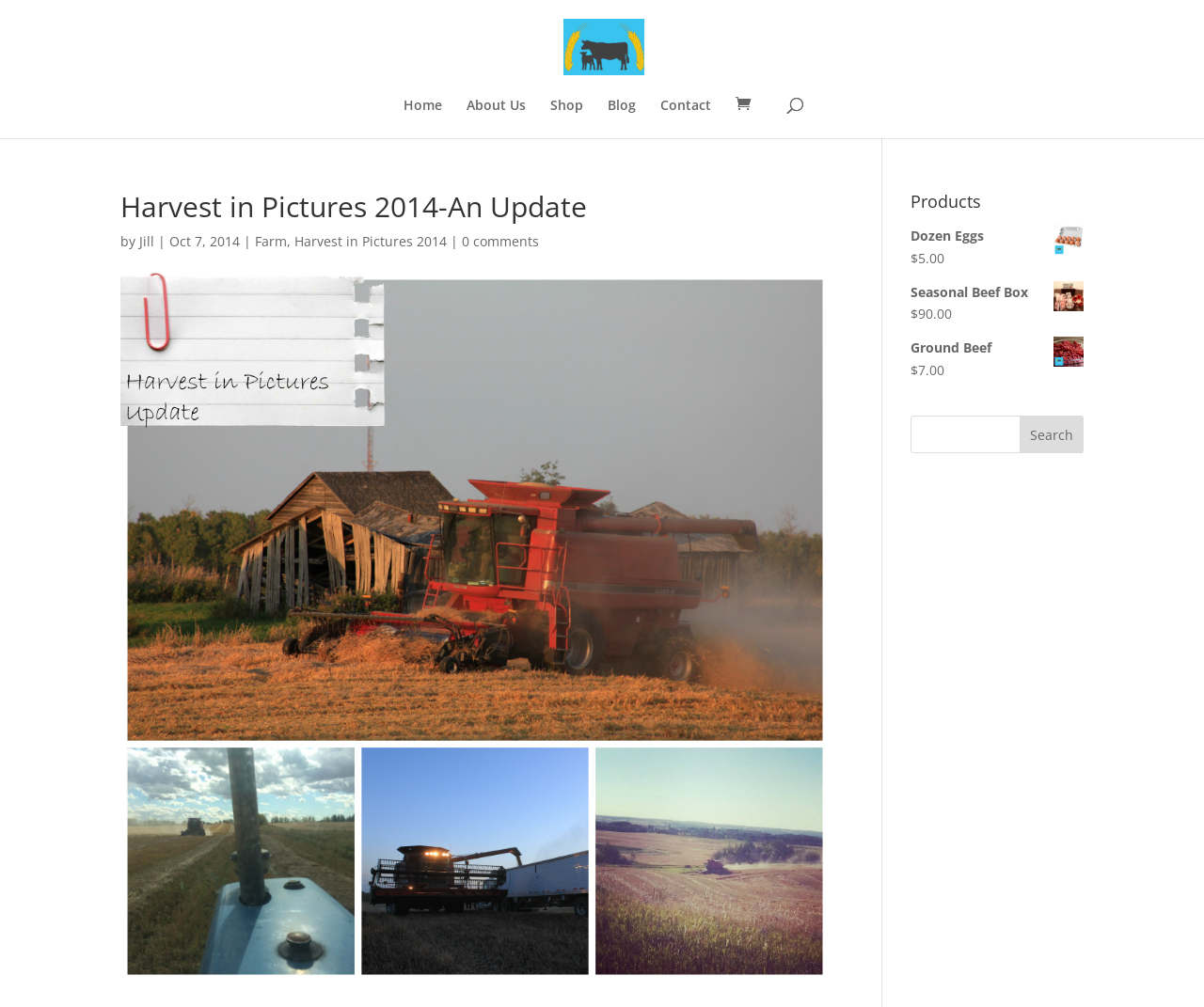Please find and generate the text of the main header of the webpage.

Harvest in Pictures 2014-An Update